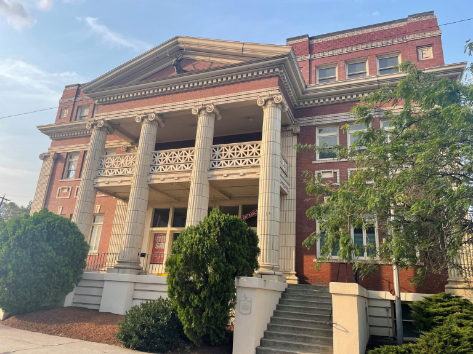Respond with a single word or phrase for the following question: 
What material is the building primarily made of?

Brick and stone